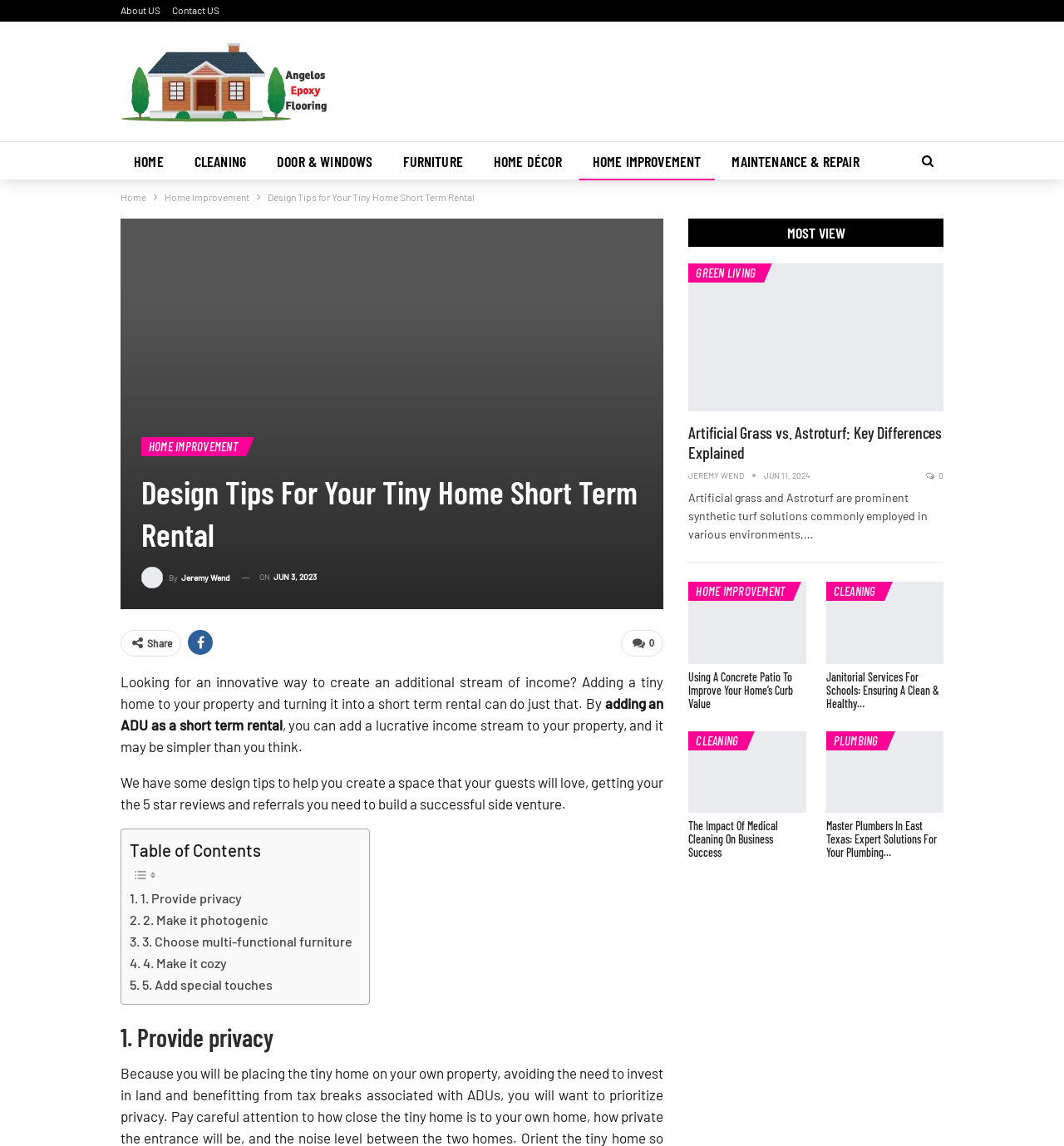Please specify the bounding box coordinates for the clickable region that will help you carry out the instruction: "Click on the 'HOME' link".

[0.113, 0.124, 0.166, 0.159]